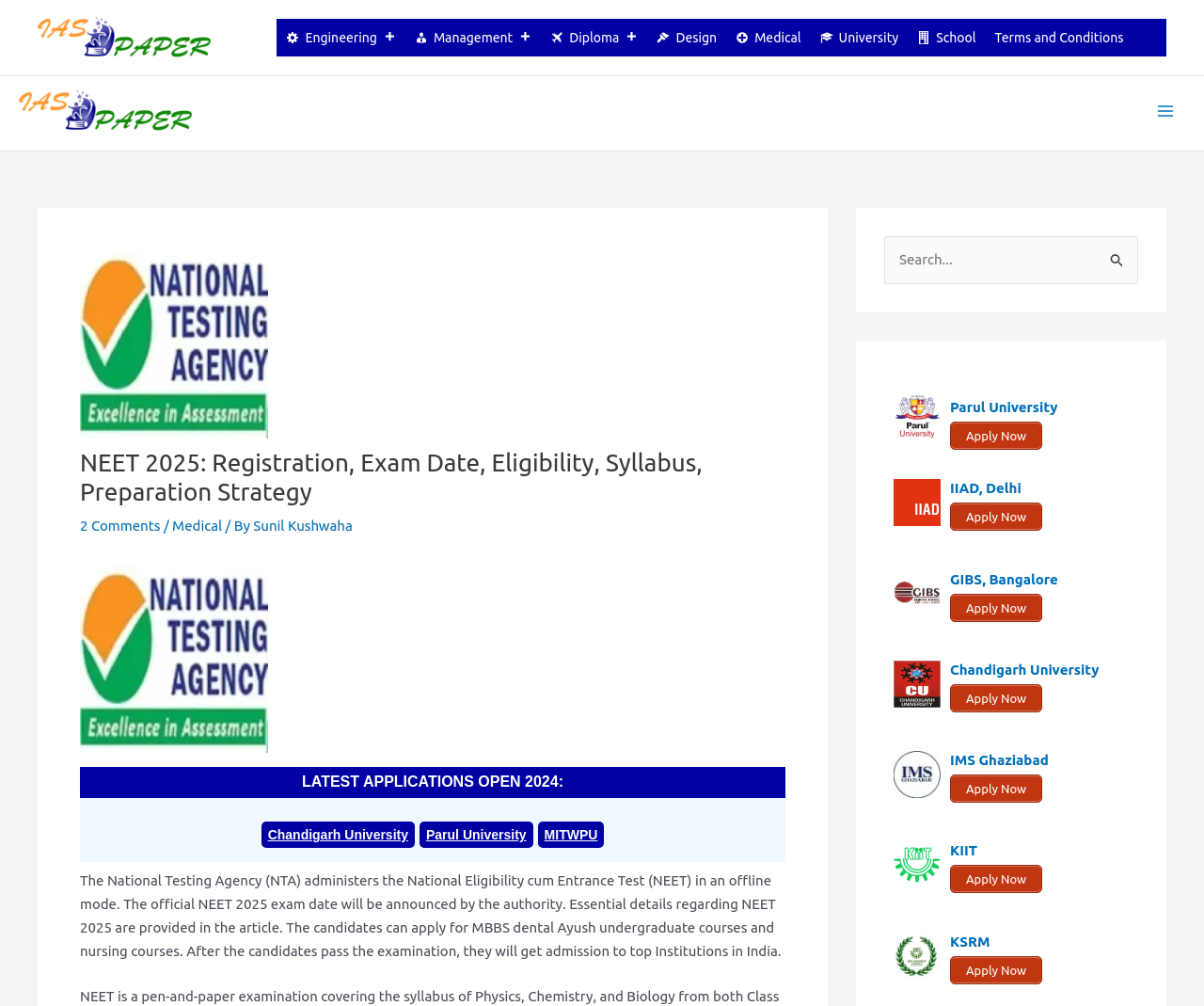Predict the bounding box for the UI component with the following description: "alt="IAS Paper Retina Logo"".

[0.031, 0.028, 0.175, 0.044]